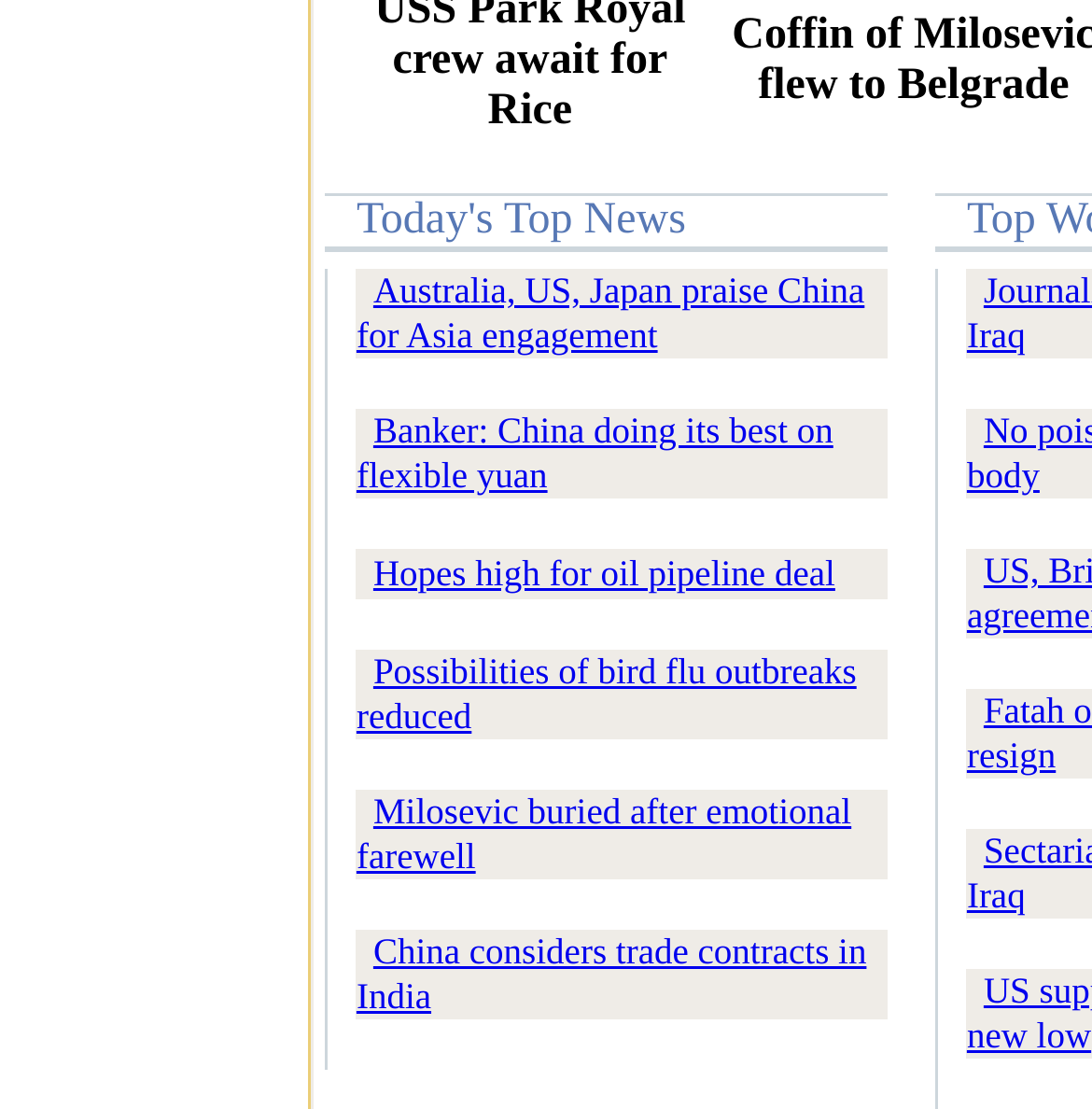How many news articles are listed on this webpage?
Refer to the image and give a detailed answer to the question.

By counting the number of table rows in the webpage, I can see that there are 8 news articles listed, each with a title, description, and an image.